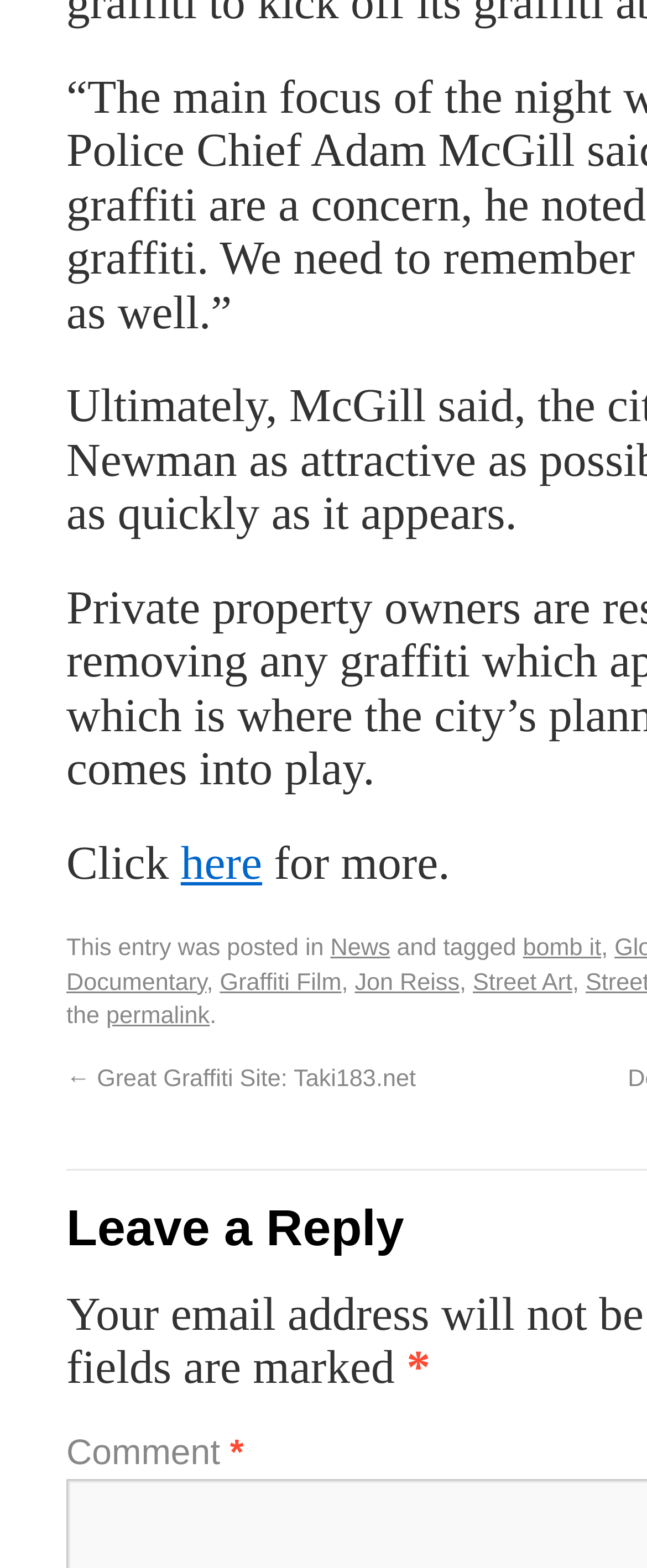Kindly respond to the following question with a single word or a brief phrase: 
What is the text that comes before the link 'permalink'

Comment